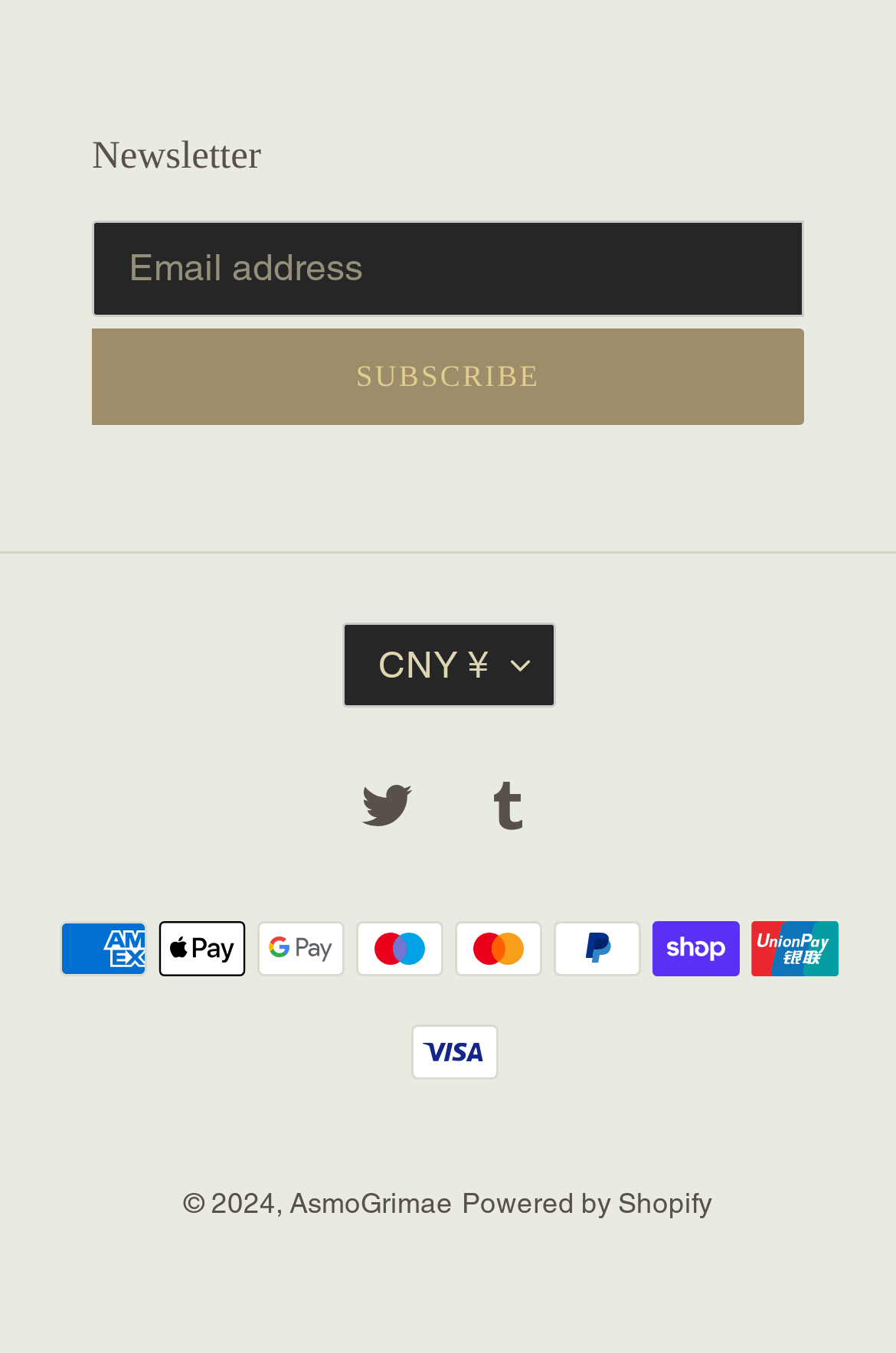Show the bounding box coordinates for the element that needs to be clicked to execute the following instruction: "Check copyright information". Provide the coordinates in the form of four float numbers between 0 and 1, i.e., [left, top, right, bottom].

[0.205, 0.877, 0.323, 0.901]